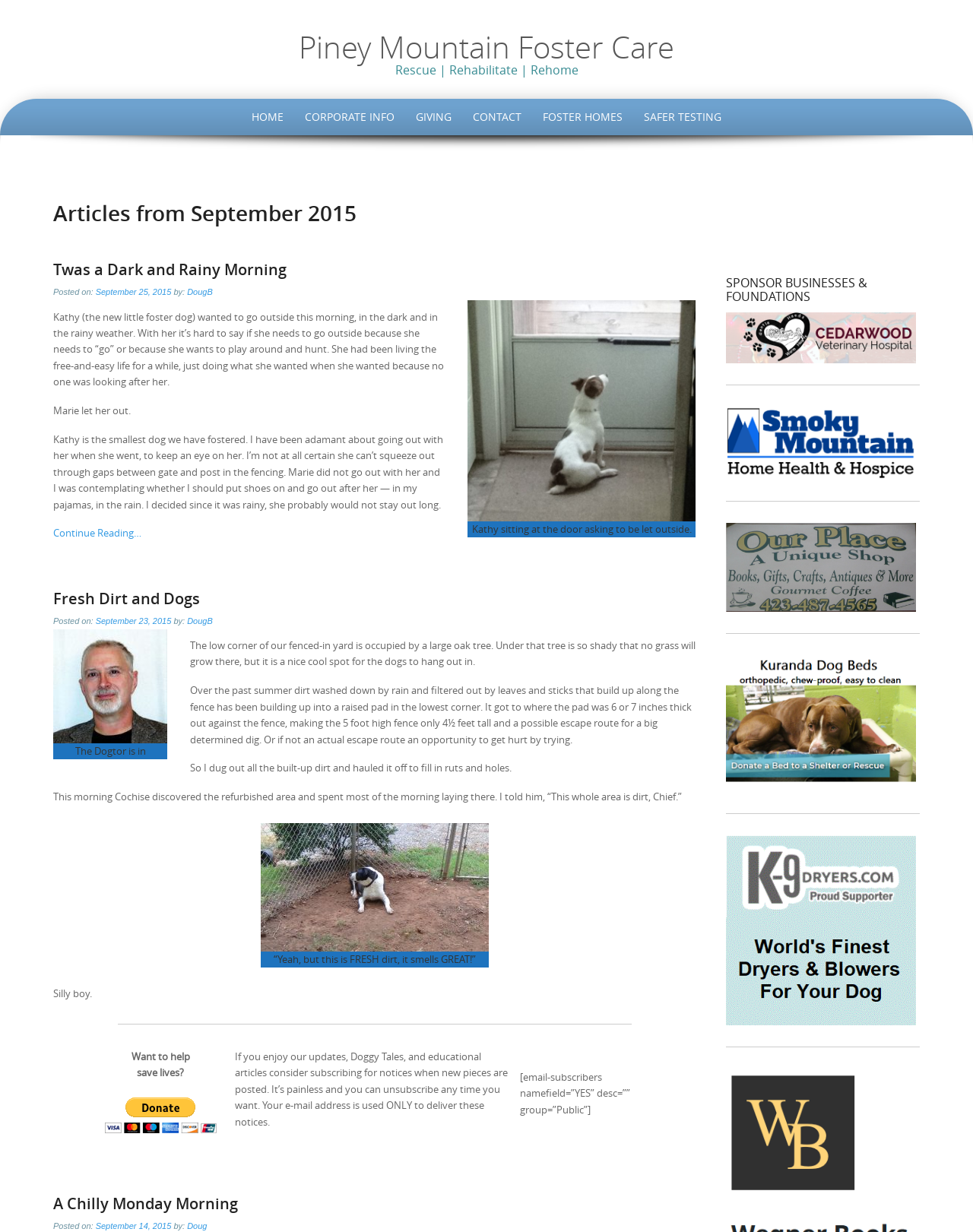What is the name of the author of the article 'Twas a Dark and Rainy Morning'? Based on the screenshot, please respond with a single word or phrase.

DougB